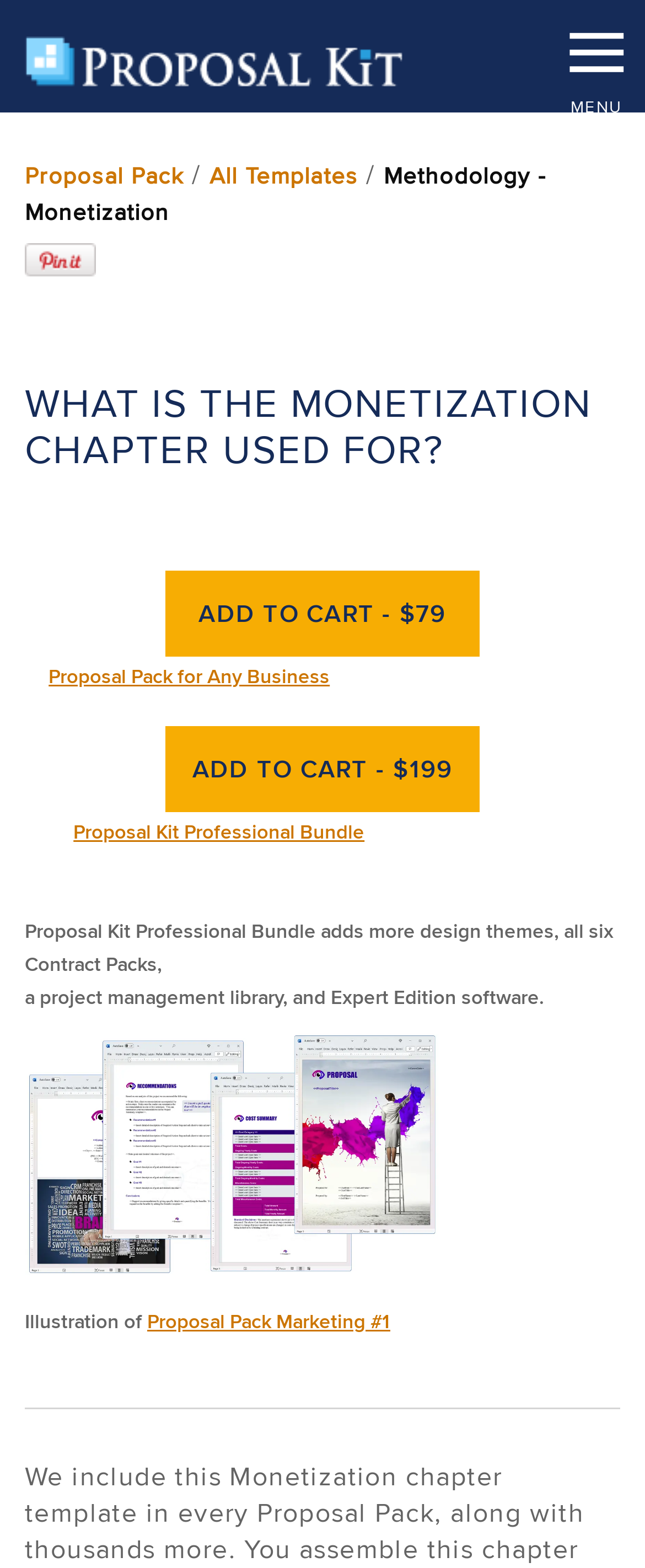Extract the main headline from the webpage and generate its text.

Methodology - Monetization